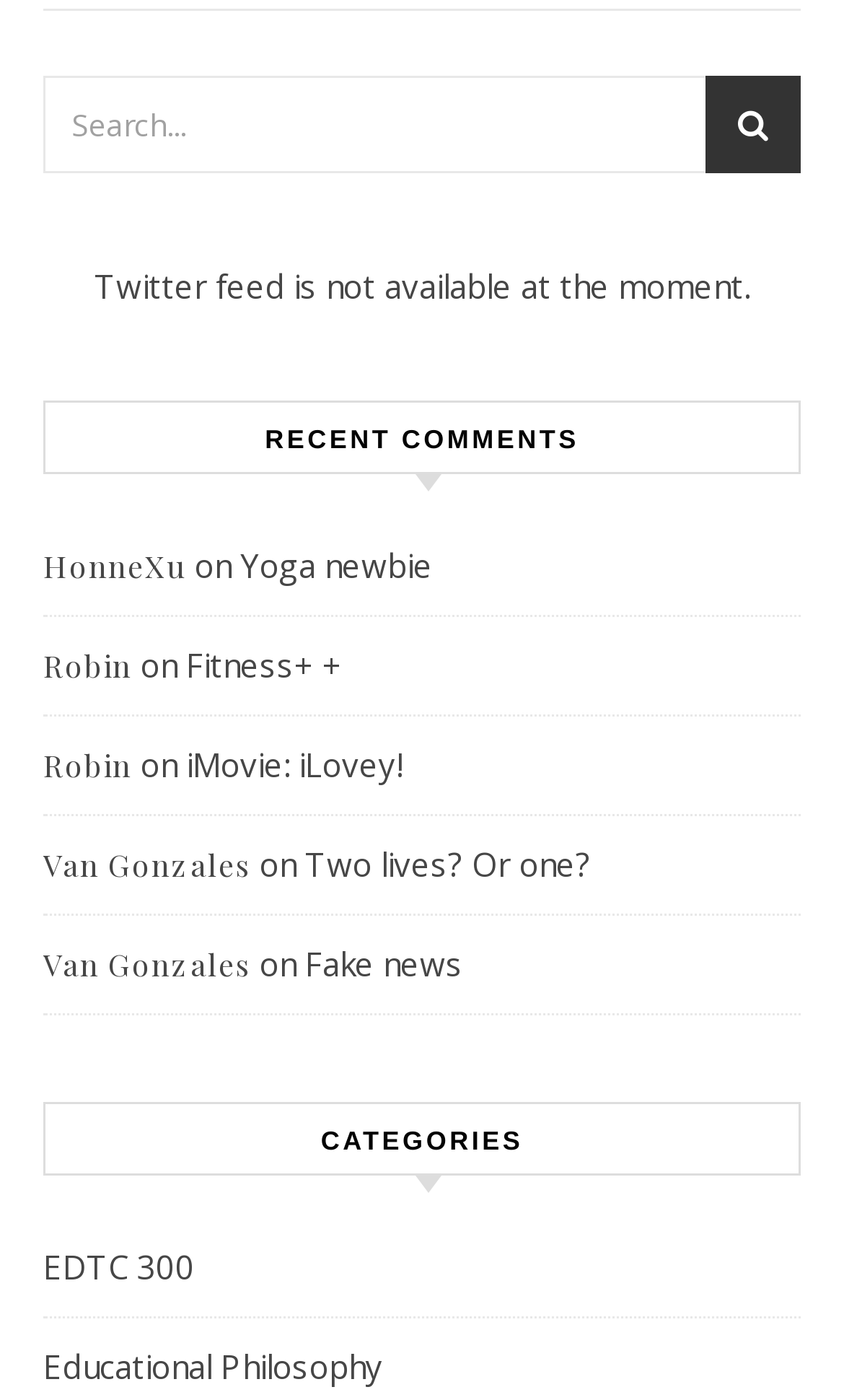Can you identify the bounding box coordinates of the clickable region needed to carry out this instruction: 'view the 'EDTC 300' category'? The coordinates should be four float numbers within the range of 0 to 1, stated as [left, top, right, bottom].

[0.051, 0.87, 0.231, 0.94]